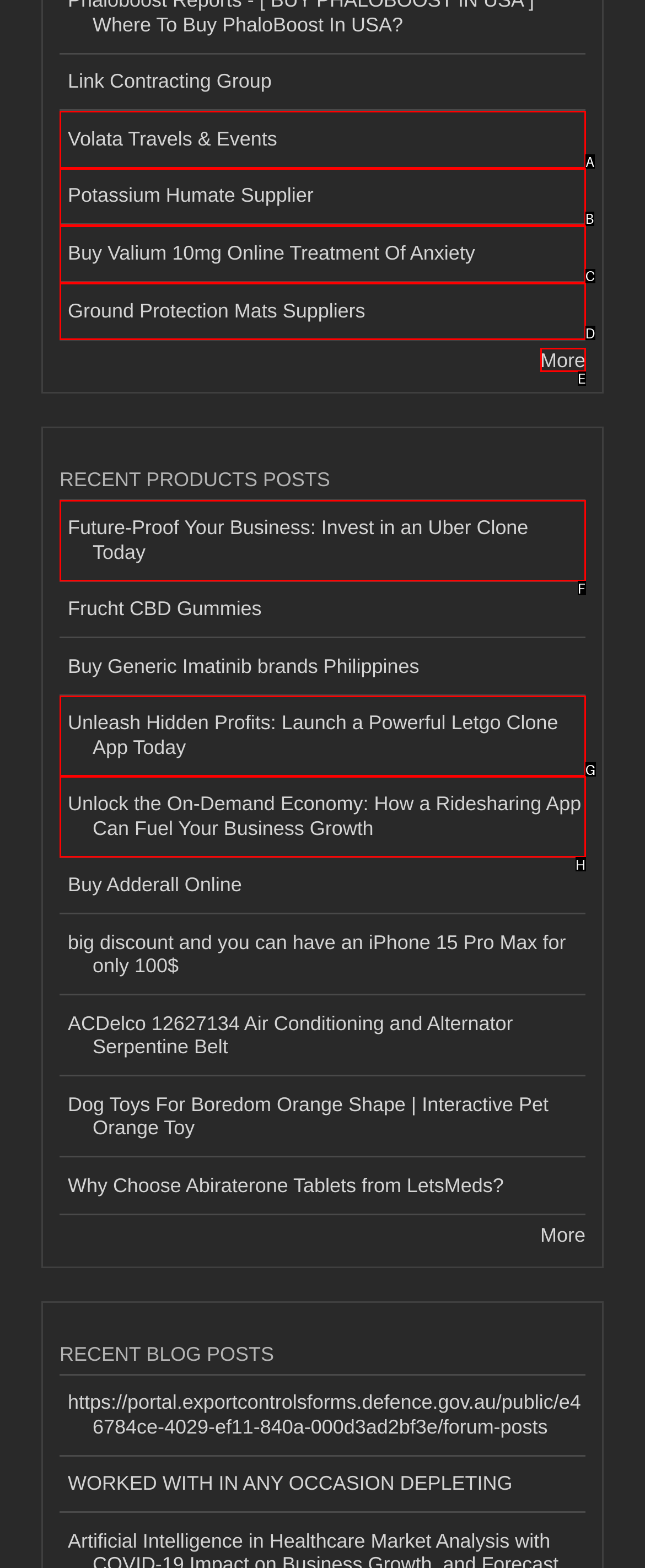Find the option you need to click to complete the following instruction: Explore More recent products posts
Answer with the corresponding letter from the choices given directly.

E